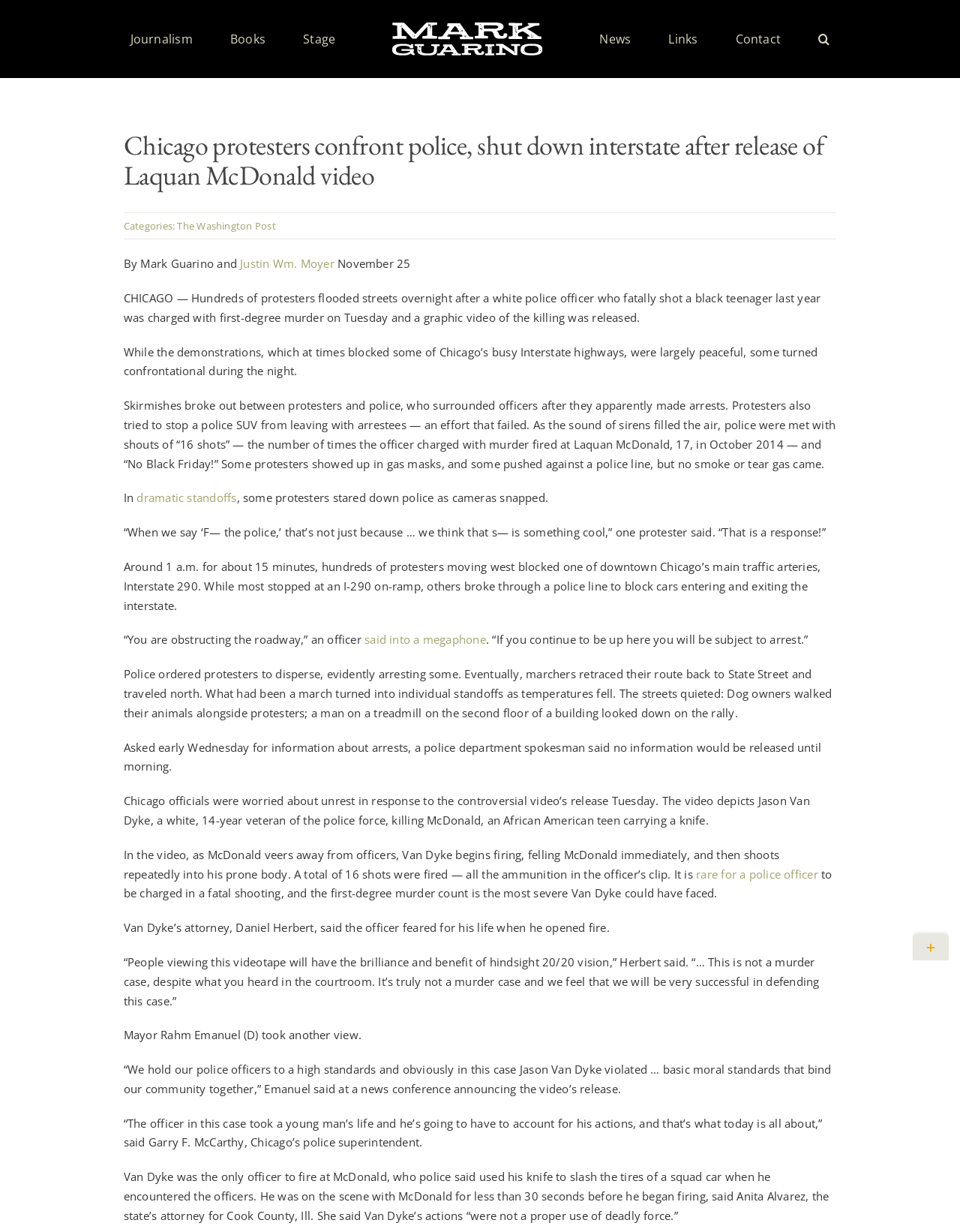What is the name of the police officer charged with murder? Examine the screenshot and reply using just one word or a brief phrase.

Jason Van Dyke